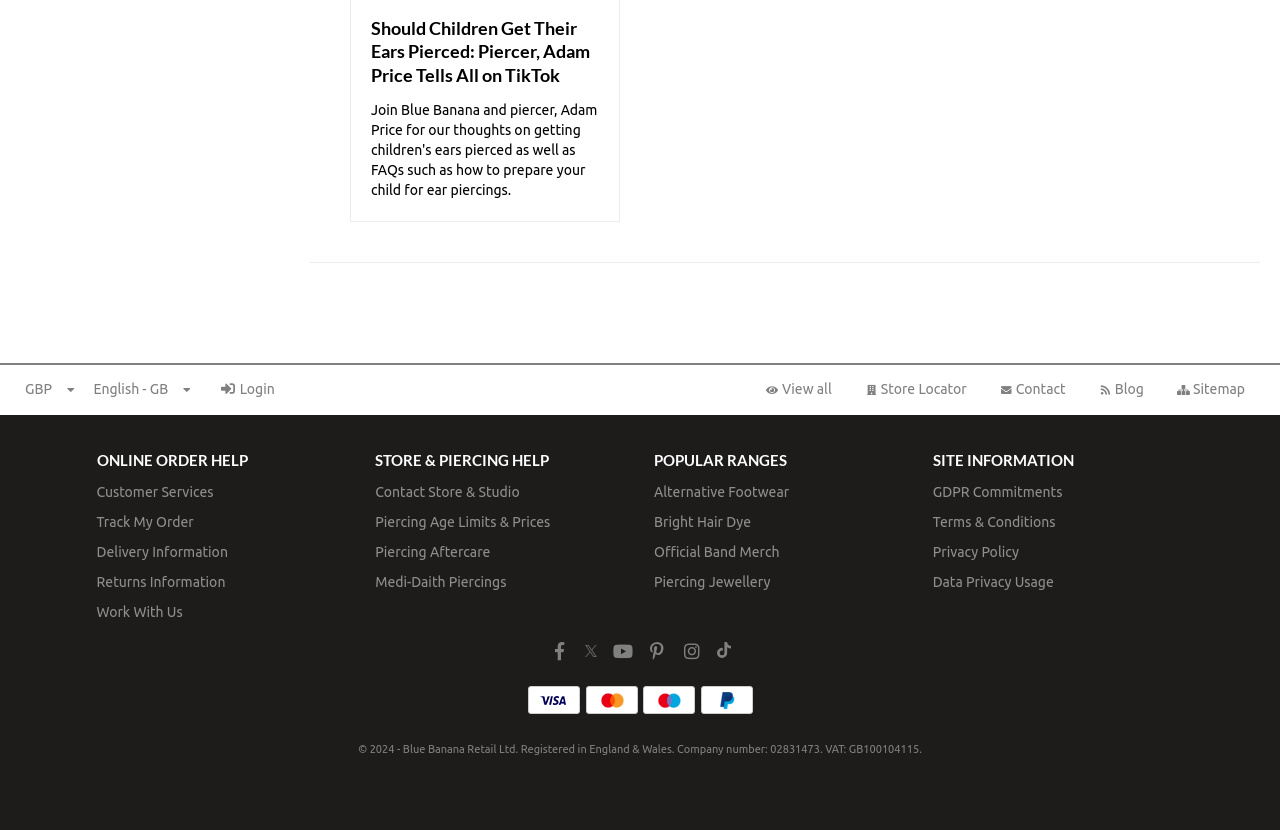Use the information in the screenshot to answer the question comprehensively: What is the name of the piercer mentioned on TikTok?

I found the name of the piercer mentioned on TikTok by looking at the top of the webpage, where it says 'Should Children Get Their Ears Pierced: Piercer, Adam Price Tells All on TikTok'.